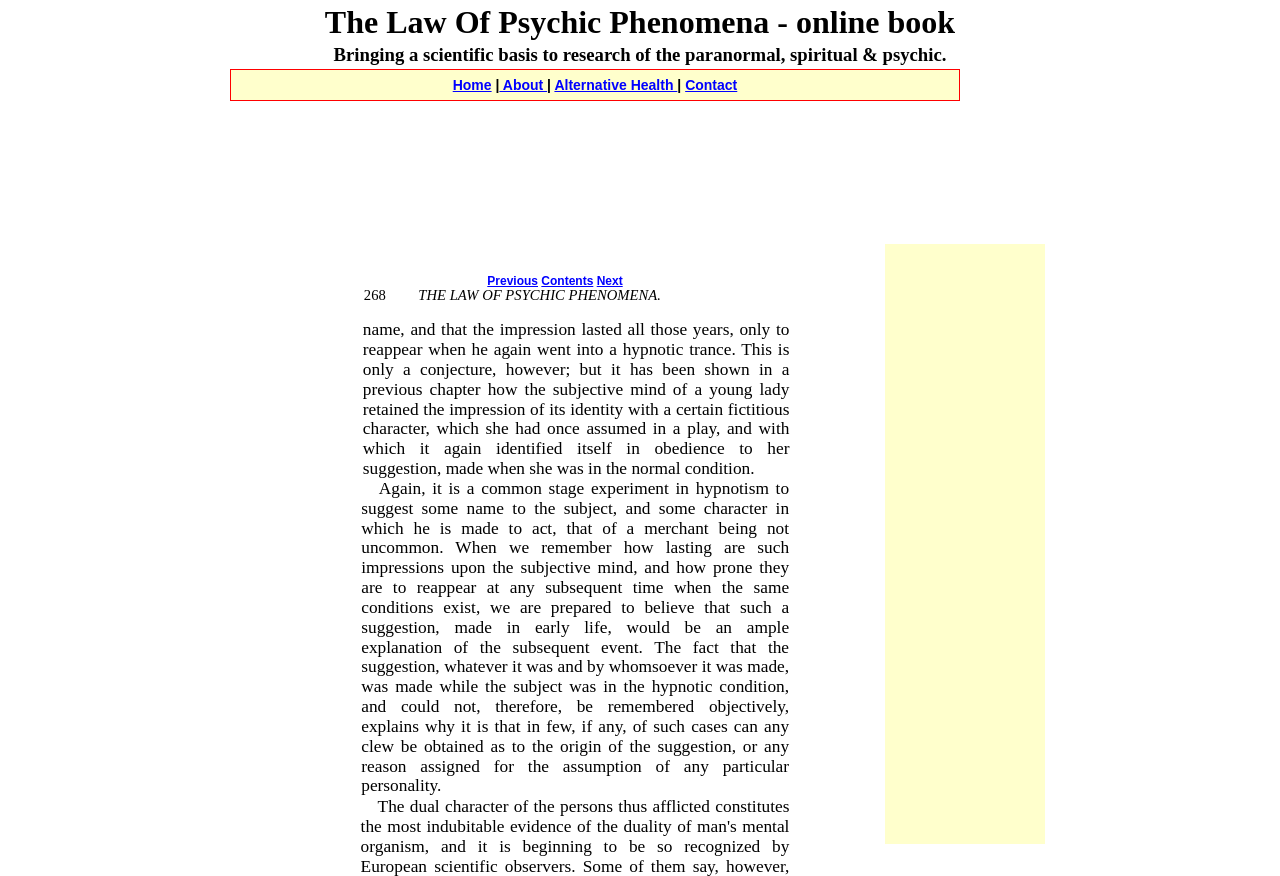Please determine the bounding box coordinates for the element with the description: "About".

[0.39, 0.088, 0.427, 0.106]